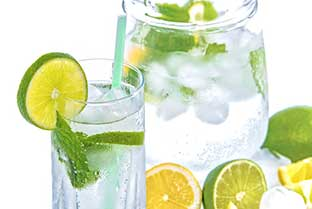Describe the image thoroughly, including all noticeable details.

The image showcases a refreshing lemon water drink, elegantly presented in a tall glass adorned with a slice of lime and a sprig of mint. The glass features a light green straw, invitingly capturing the vibrant and hydrating essence of the beverage. Beside the glass, a pitcher filled with more lemon water, complete with ice cubes, adds to the refreshing allure. Surrounding the pitcher and glass are various citrus fruits, including lemons and limes, highlighting the natural ingredients that contribute to this revitalizing drink. 

This lemon water preparation is not just visually appealing; it's also touted as an excellent method for weight loss and detoxification. By soaking lemon slices, lime, cucumber, ginger, and mint leaves in water overnight, individuals can create a flavorful, low-calorie drink that not only aids in burning stored fat but also flushes out toxins. Consuming this lemon-infused water throughout the day can help boost metabolism and support overall health goals. Enjoy this delightful drink as part of a balanced lifestyle!